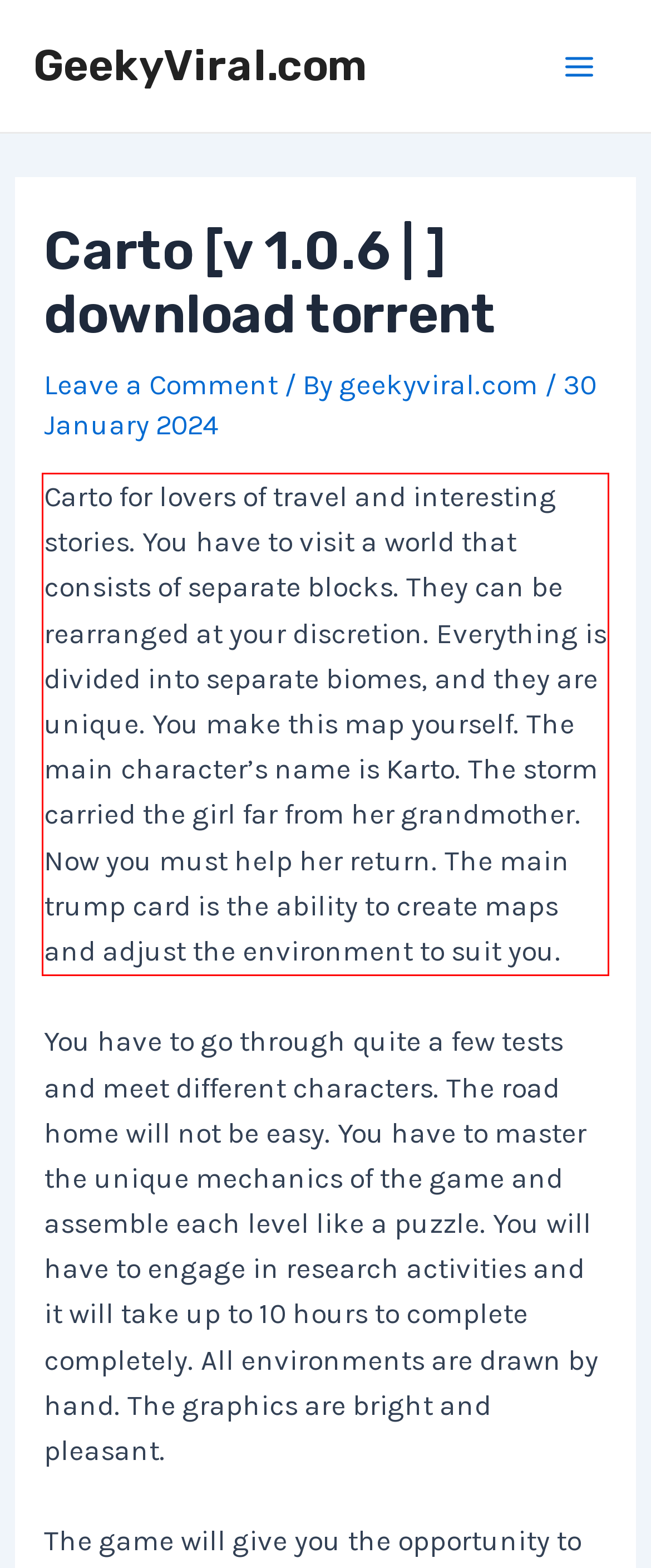Please identify and extract the text from the UI element that is surrounded by a red bounding box in the provided webpage screenshot.

Carto for lovers of travel and interesting stories. You have to visit a world that consists of separate blocks. They can be rearranged at your discretion. Everything is divided into separate biomes, and they are unique. You make this map yourself. The main character’s name is Karto. The storm carried the girl far from her grandmother. Now you must help her return. The main trump card is the ability to create maps and adjust the environment to suit you.